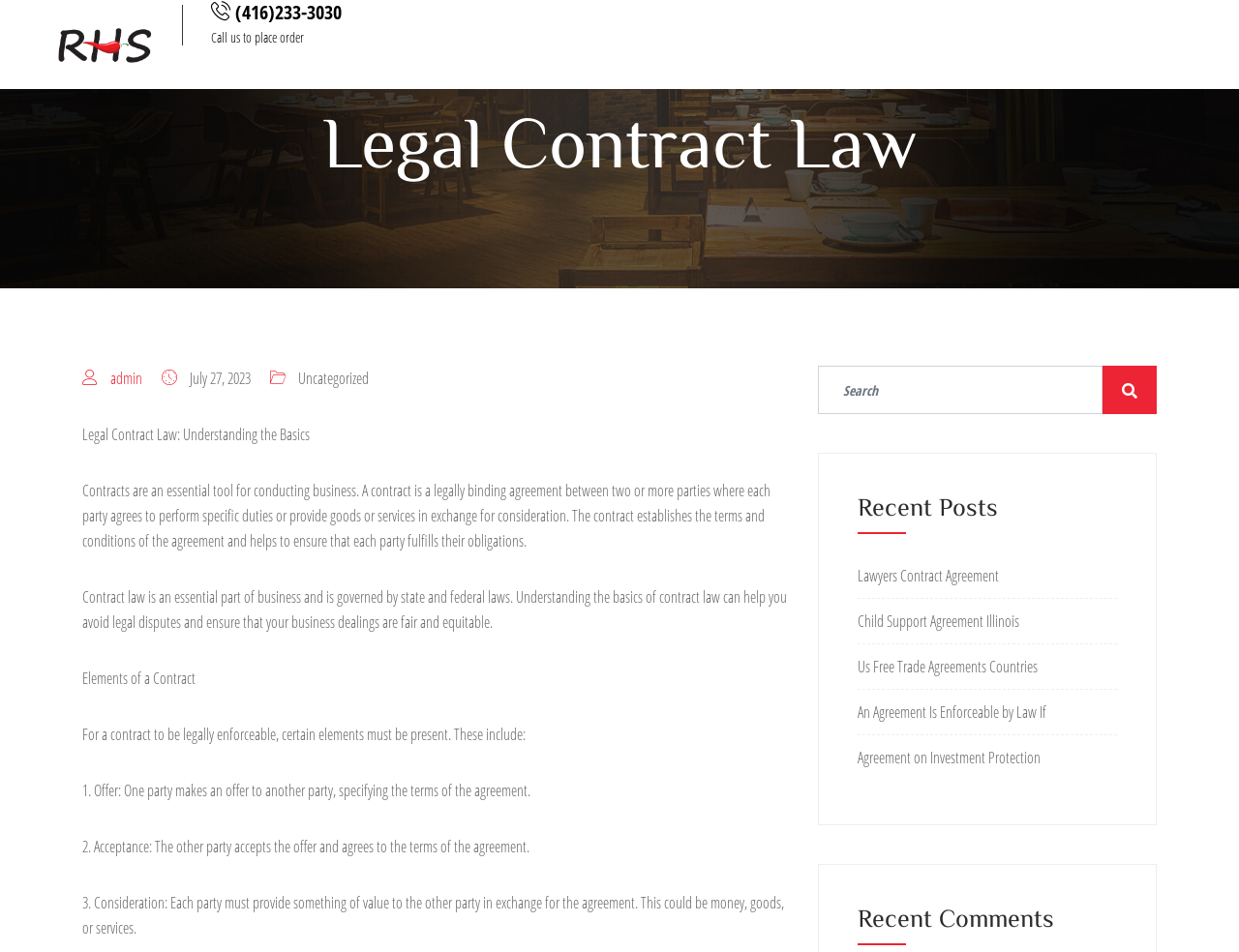Determine the bounding box coordinates of the section to be clicked to follow the instruction: "Read Lawyers Contract Agreement". The coordinates should be given as four float numbers between 0 and 1, formatted as [left, top, right, bottom].

[0.692, 0.593, 0.806, 0.616]